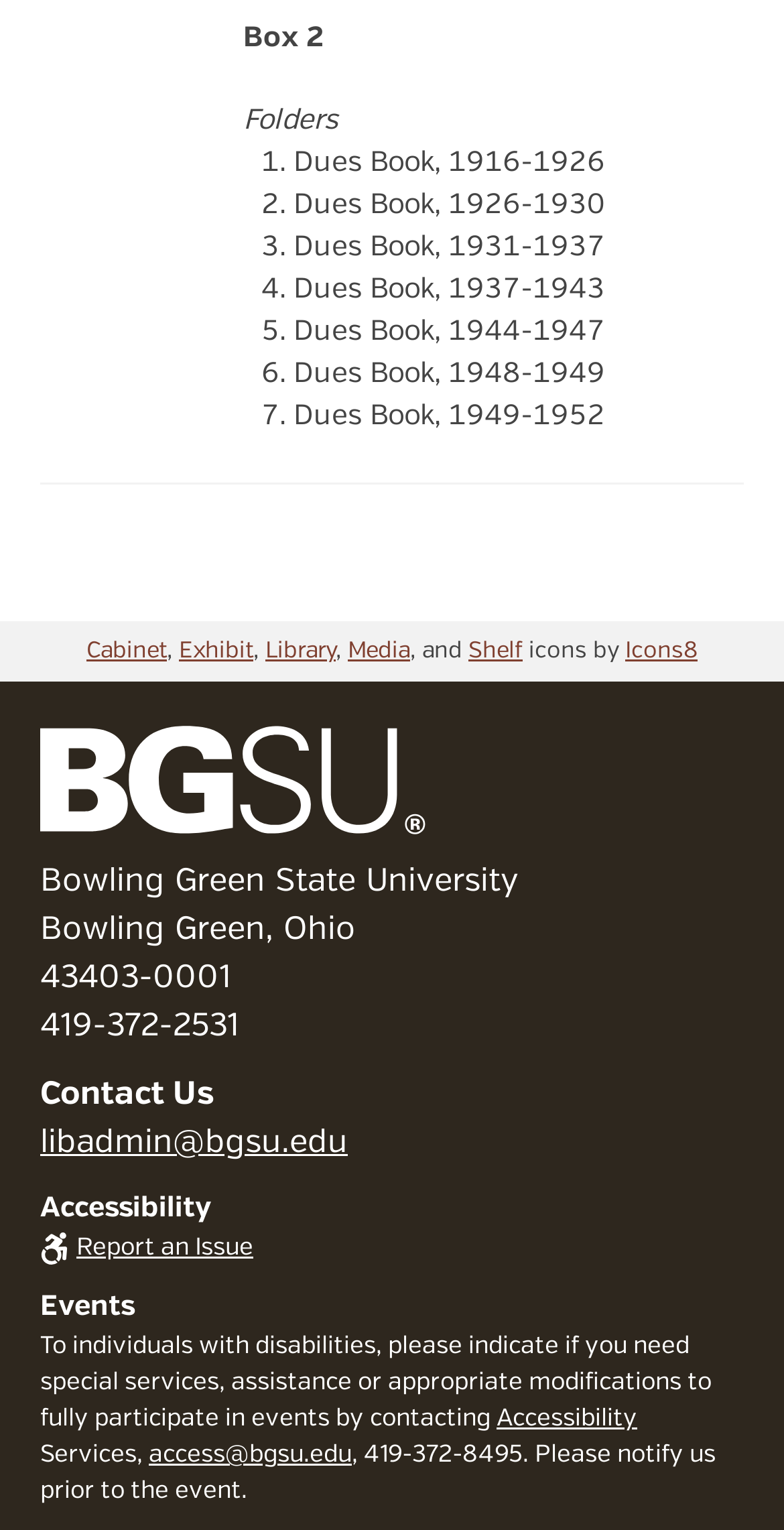Please identify the bounding box coordinates of the clickable area that will allow you to execute the instruction: "Click on the 'Media' link".

[0.444, 0.418, 0.523, 0.434]